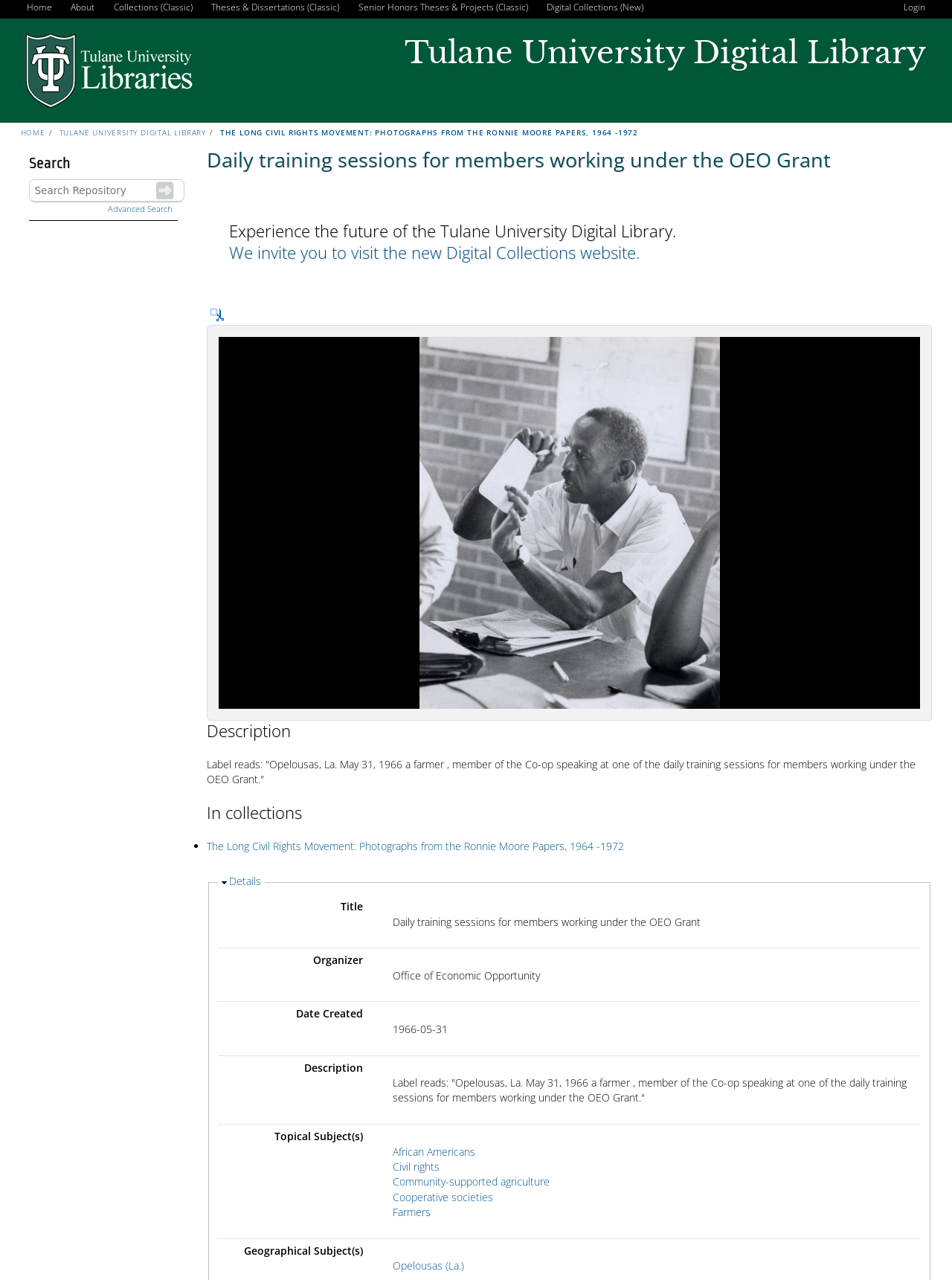Respond concisely with one word or phrase to the following query:
What is the purpose of the 'Search' section?

To search for items